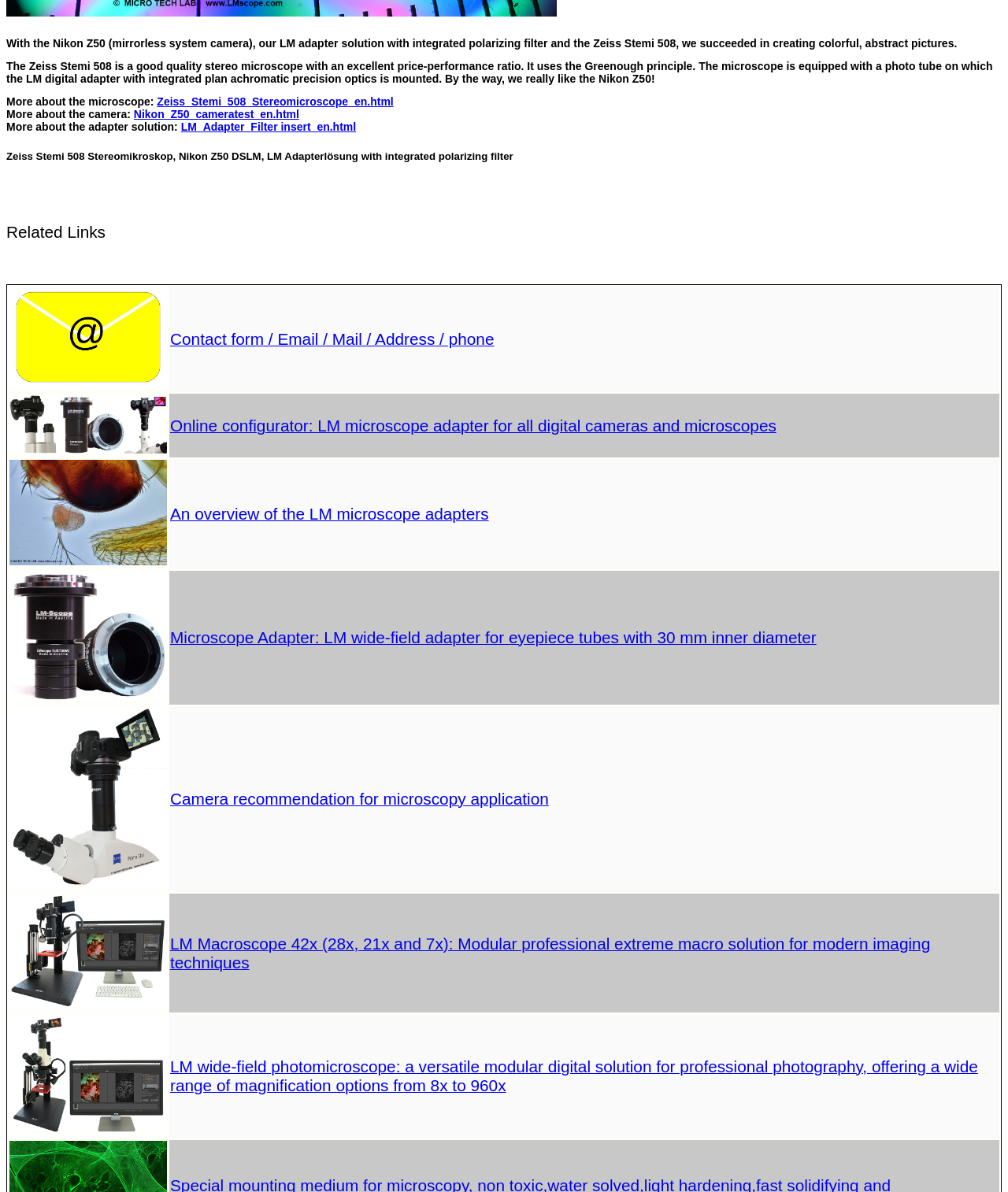Given the webpage screenshot and the description, determine the bounding box coordinates (top-left x, top-left y, bottom-right x, bottom-right y) that define the location of the UI element matching this description: Camera recommendation for microscopy application

[0.169, 0.666, 0.544, 0.677]